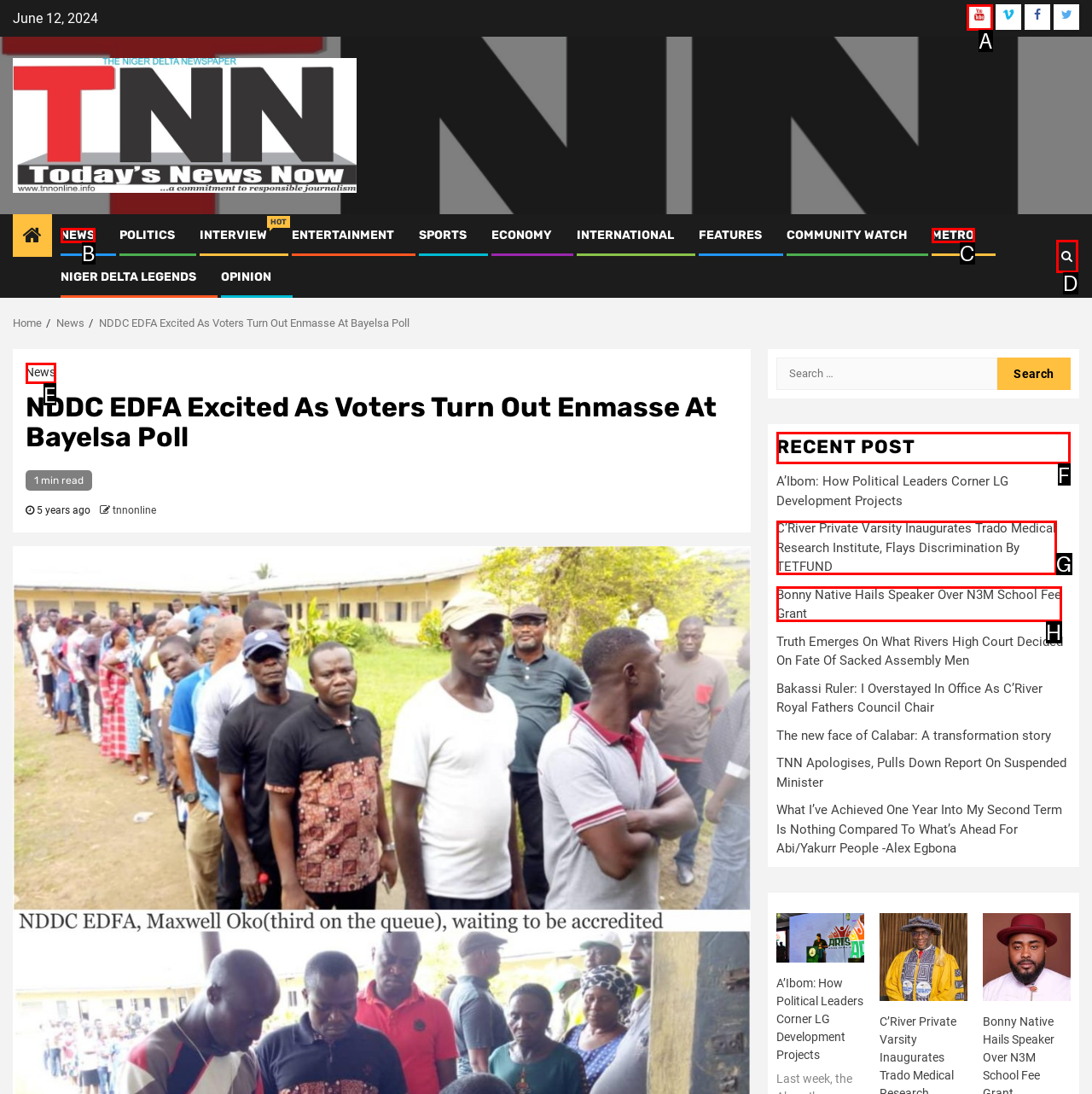What option should you select to complete this task: Check recent post? Indicate your answer by providing the letter only.

F